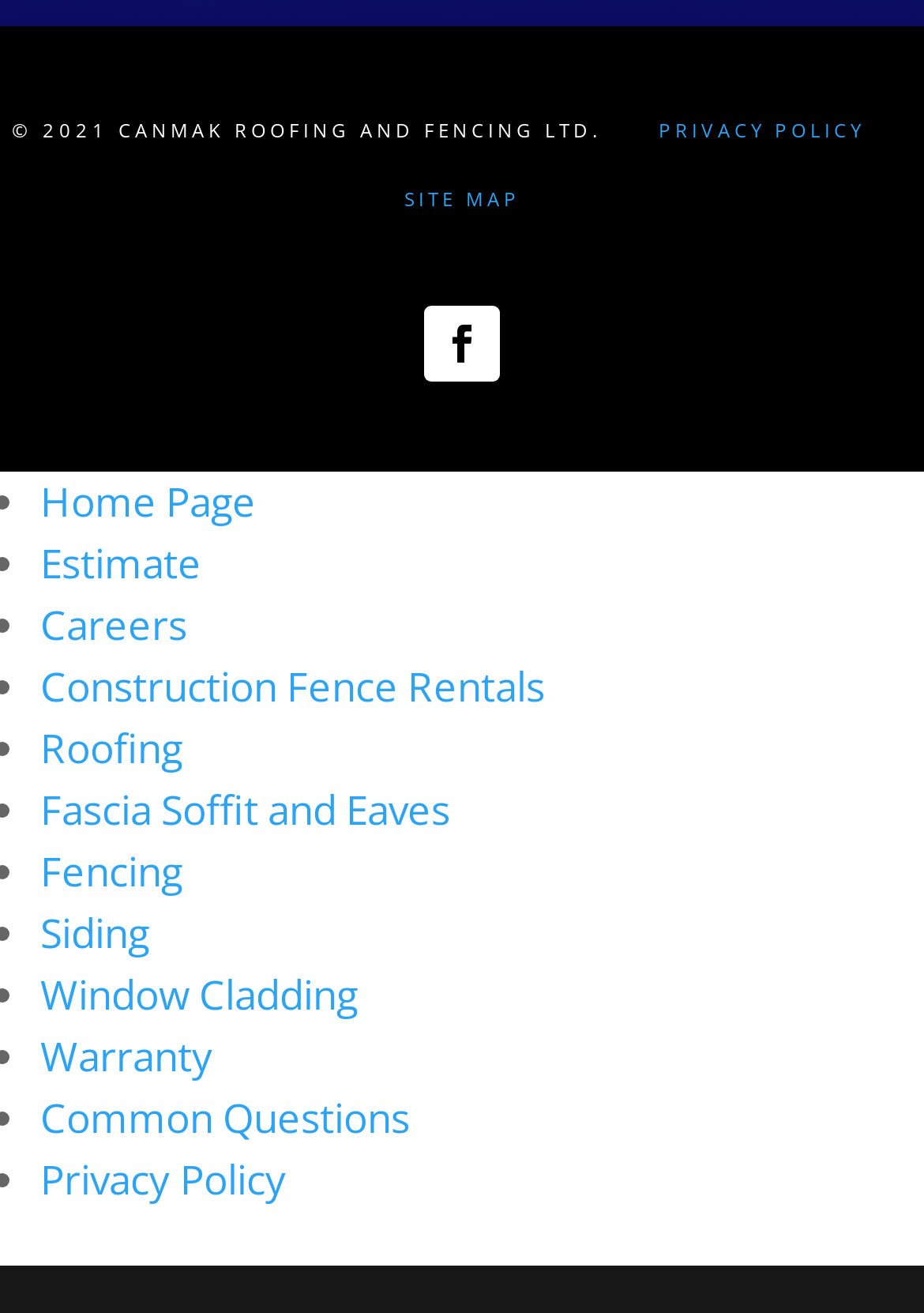Look at the image and answer the question in detail:
How many main navigation links are there on the left side of the page?

I counted the number of link elements on the left side of the page, starting from 'Home Page' and ending at 'Common Questions', which totals 11 main navigation links.